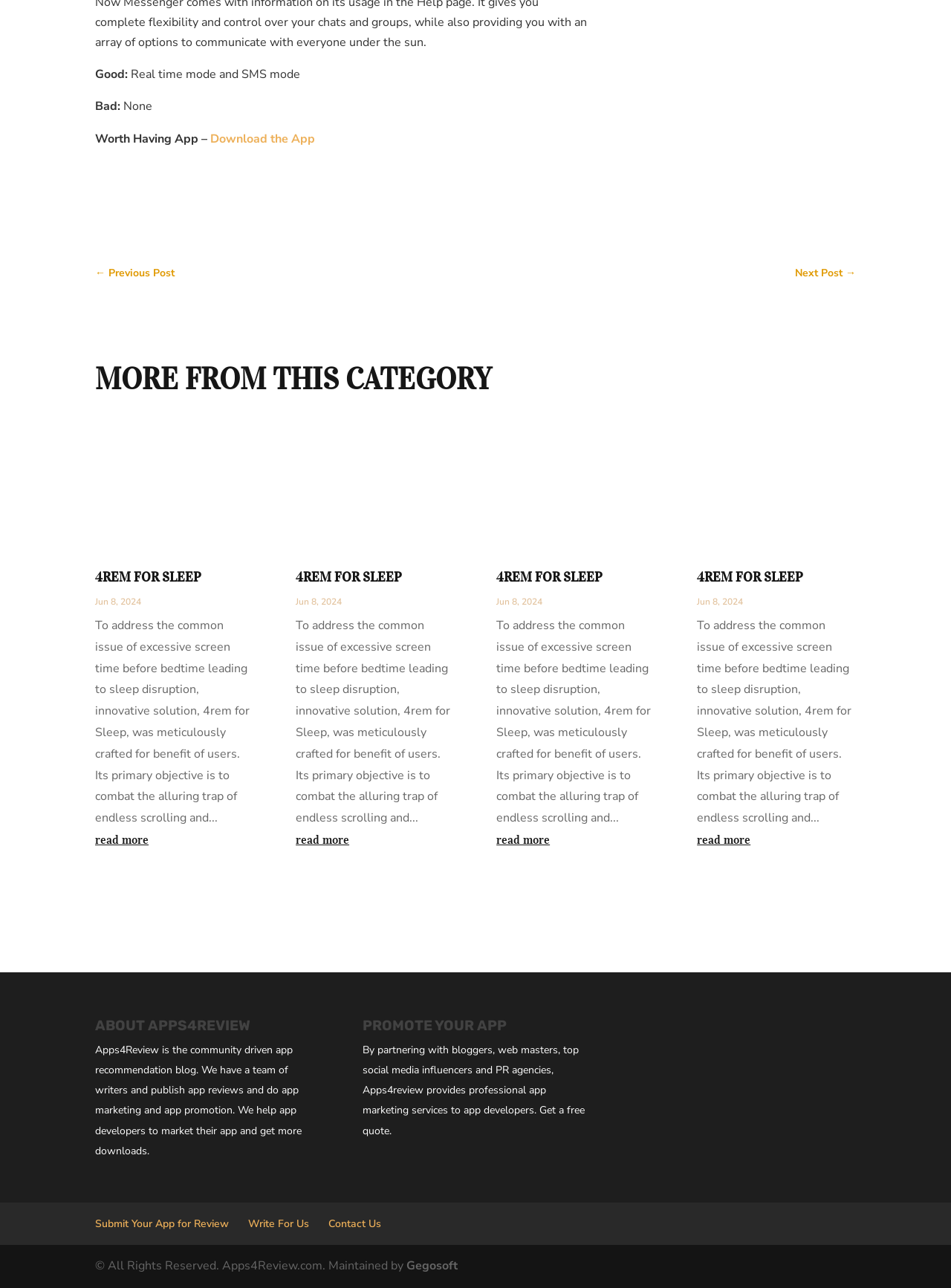What is the name of the blog?
Look at the image and respond to the question as thoroughly as possible.

I found the answer by looking at the heading 'ABOUT APPS4REVIEW' and the static text that describes the blog as a community-driven app recommendation blog.